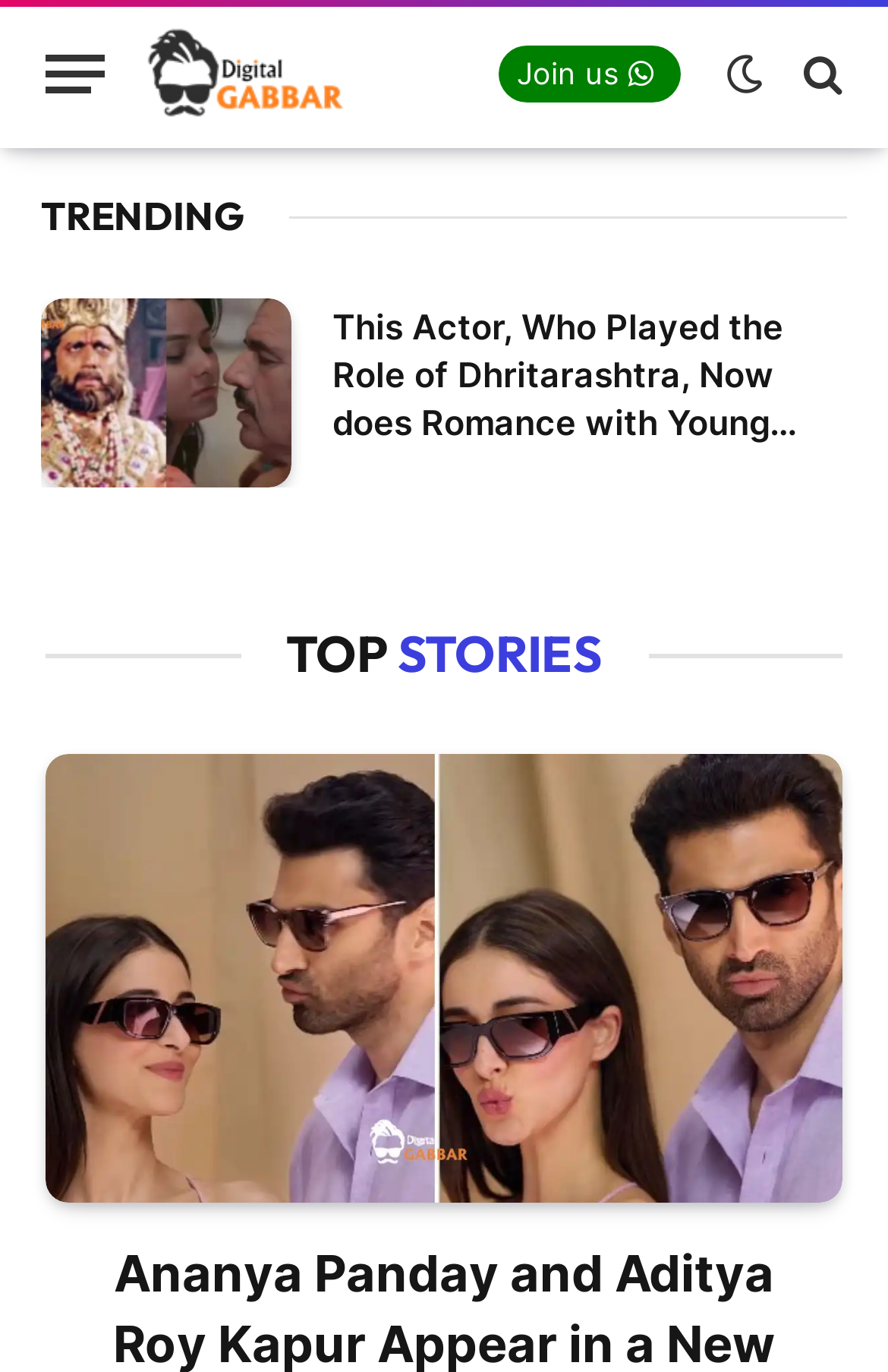Respond to the question below with a single word or phrase:
How many images are there in the trending article?

1